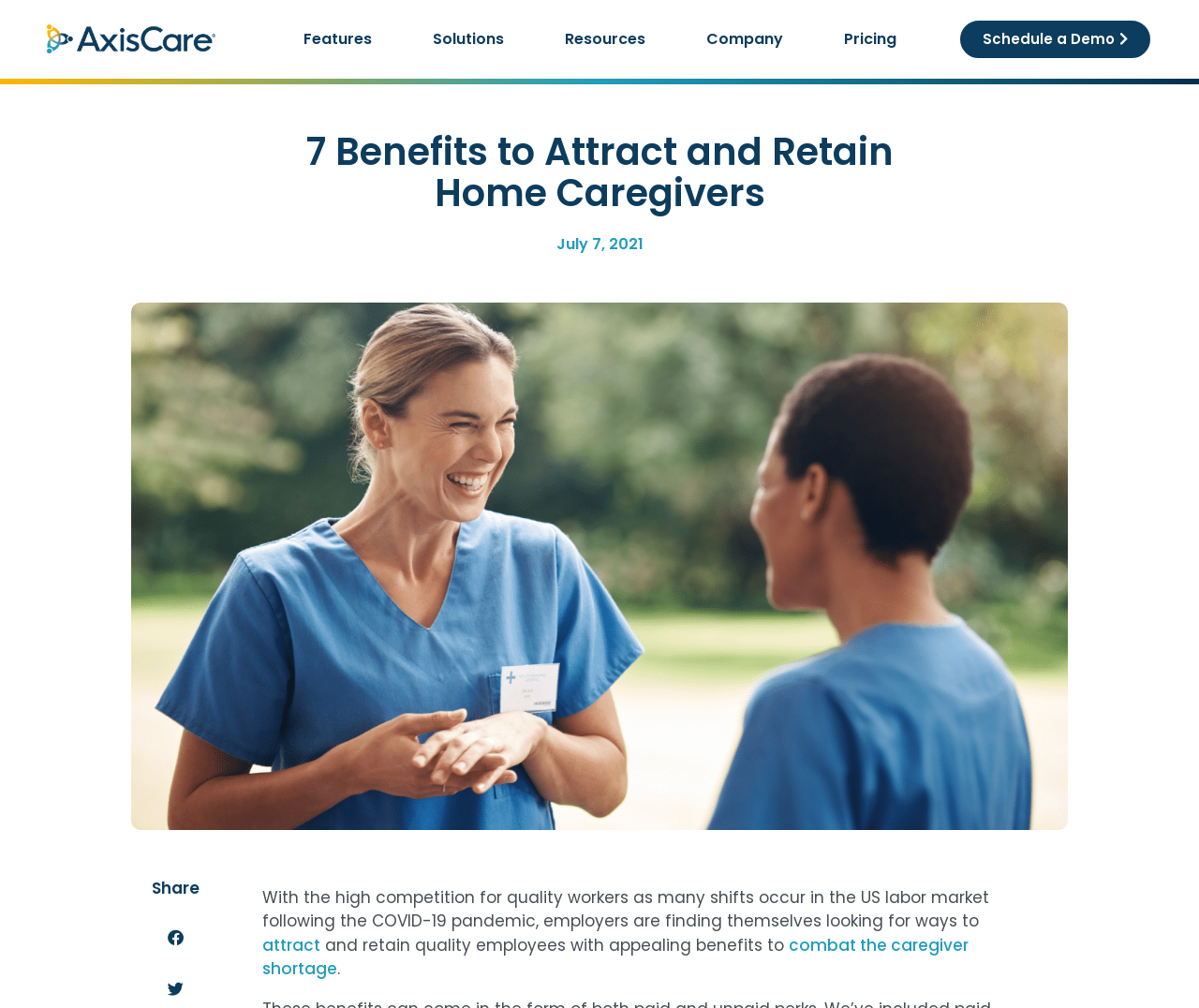Please identify the bounding box coordinates of the element's region that I should click in order to complete the following instruction: "Go to the 'Features' page". The bounding box coordinates consist of four float numbers between 0 and 1, i.e., [left, top, right, bottom].

[0.229, 0.022, 0.333, 0.055]